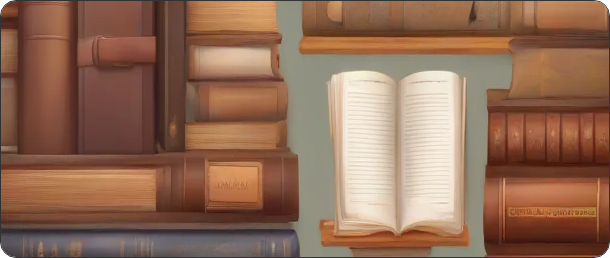Offer a detailed narrative of the image.

The image depicts a collection of travel-related books arranged thoughtfully on shelves, showcasing both traditional bound volumes and an open notebook. The array emphasizes the rich history and evolution of travel literature, reflecting how these resources have become essential for modern-day explorers. The open book symbolizes the concept of discovery and the sharing of experiences, inviting viewers to immerse themselves in the wealth of knowledge contained within travel guides. This visual representation aligns with the theme of evolving travel guides, highlighting the balance between print and digital formats that cater to diverse interests and perspectives in contemporary travel.